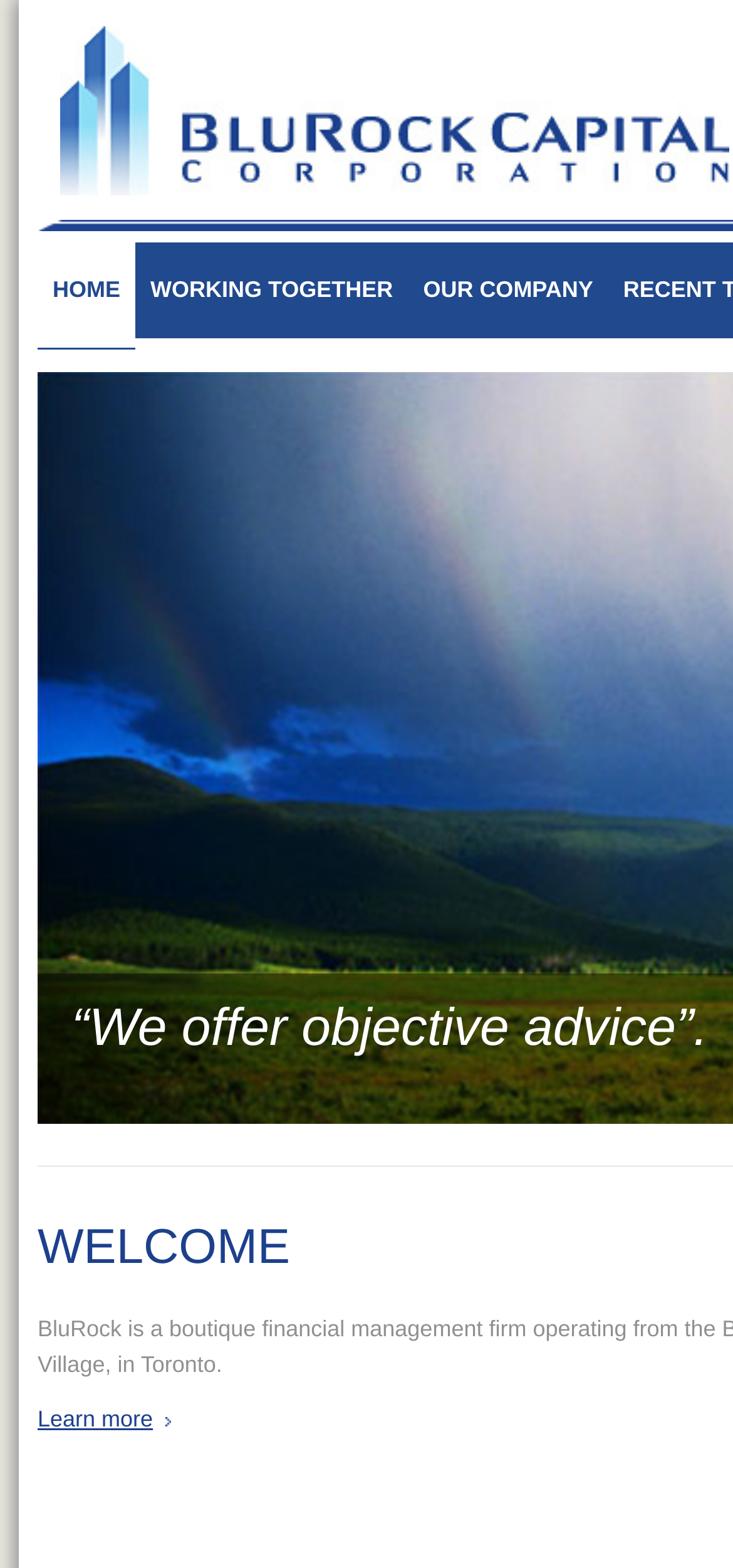Please locate the UI element described by "Coast Rail Services, Inc." and provide its bounding box coordinates.

None